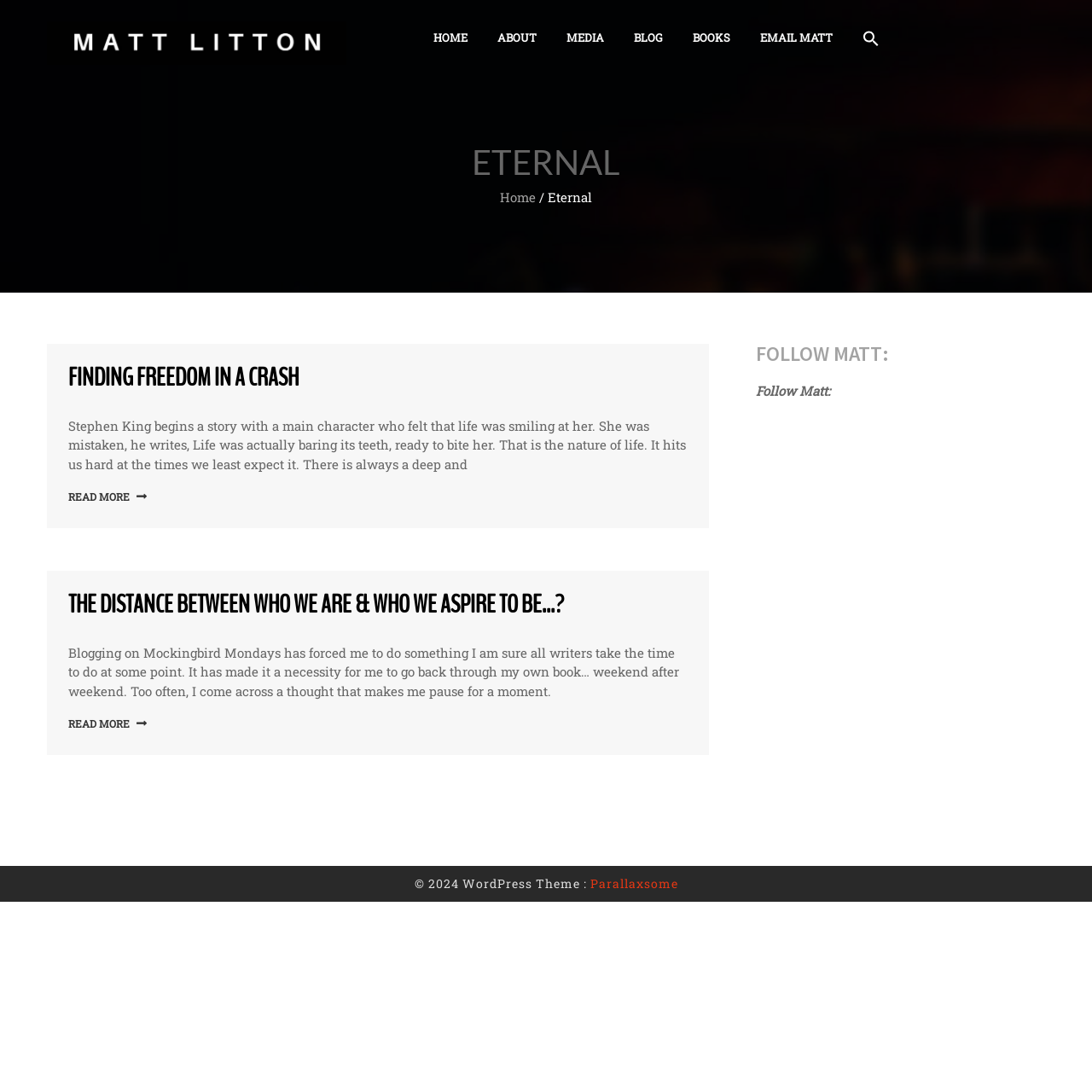Can you specify the bounding box coordinates of the area that needs to be clicked to fulfill the following instruction: "read more about finding freedom in a crash"?

[0.062, 0.446, 0.134, 0.464]